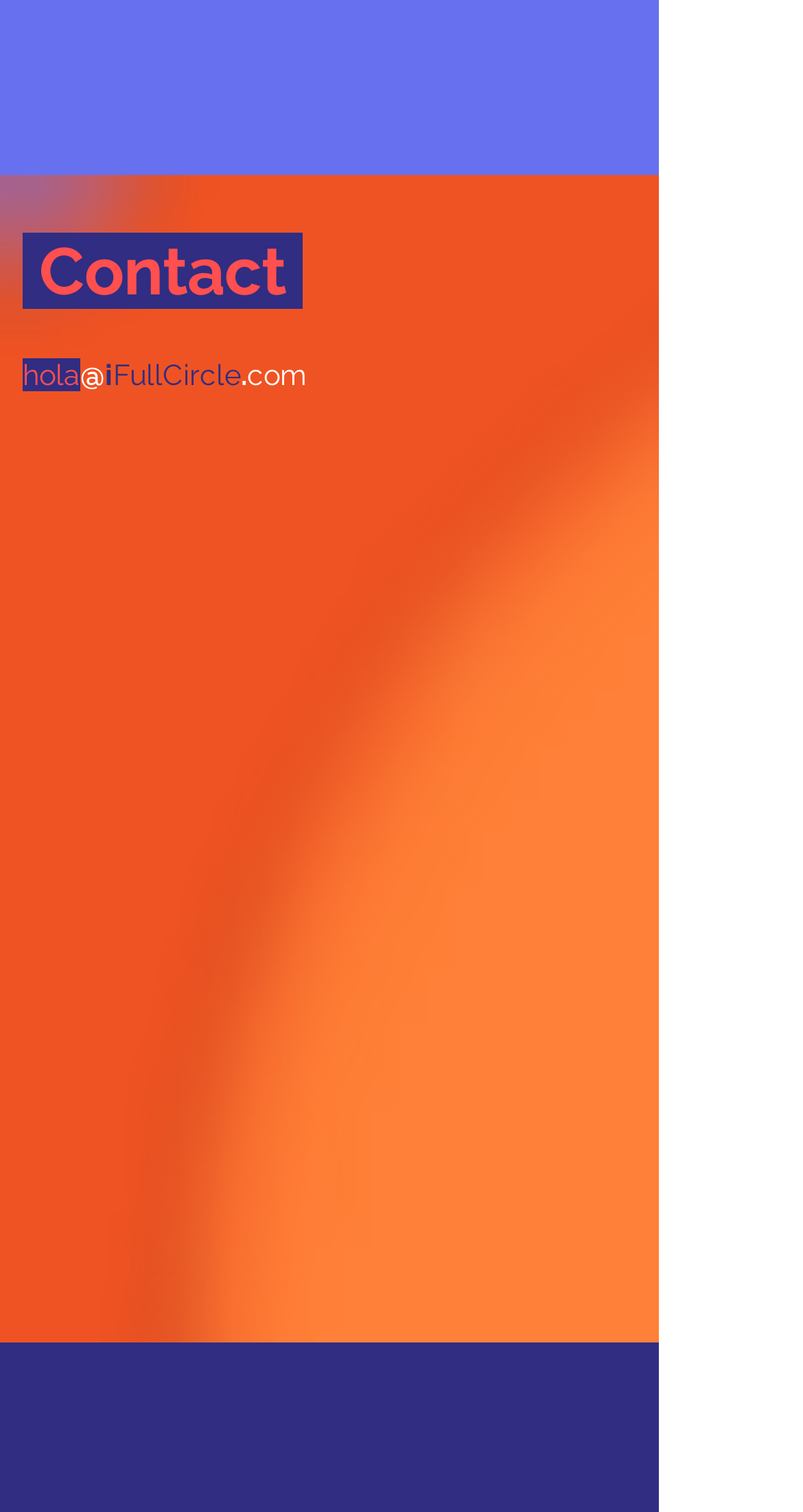Based on the visual content of the image, answer the question thoroughly: What is the company name?

The company name is mentioned in the text 'At iFullCircle, we like to know people…' and also in the email address 'hola@iFullCircle.com'.